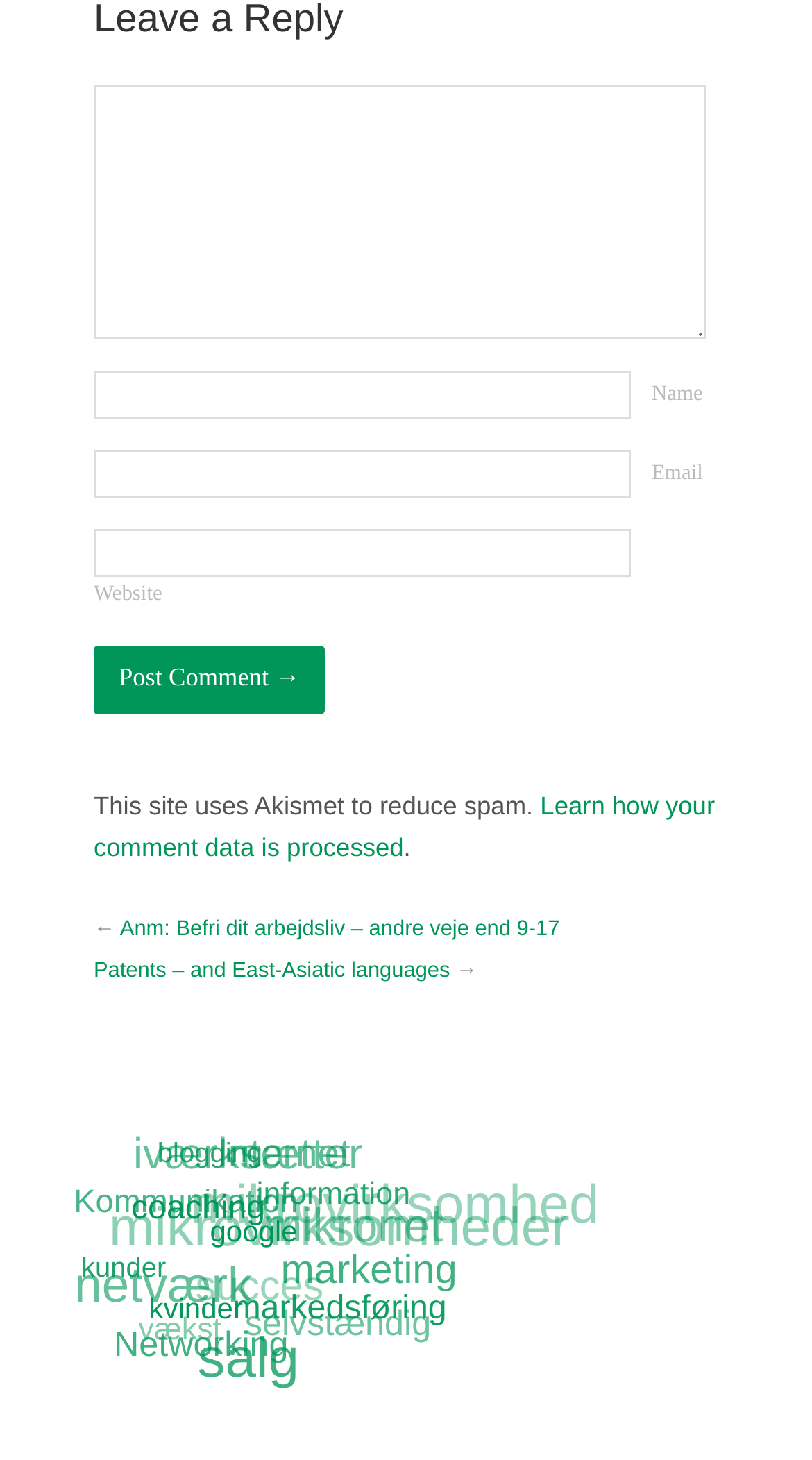What is the purpose of the button?
Please provide a comprehensive answer based on the information in the image.

The button with the text 'Post Comment →' is likely used to submit a comment on the webpage, as it is located below the textboxes for entering name, email, and website.